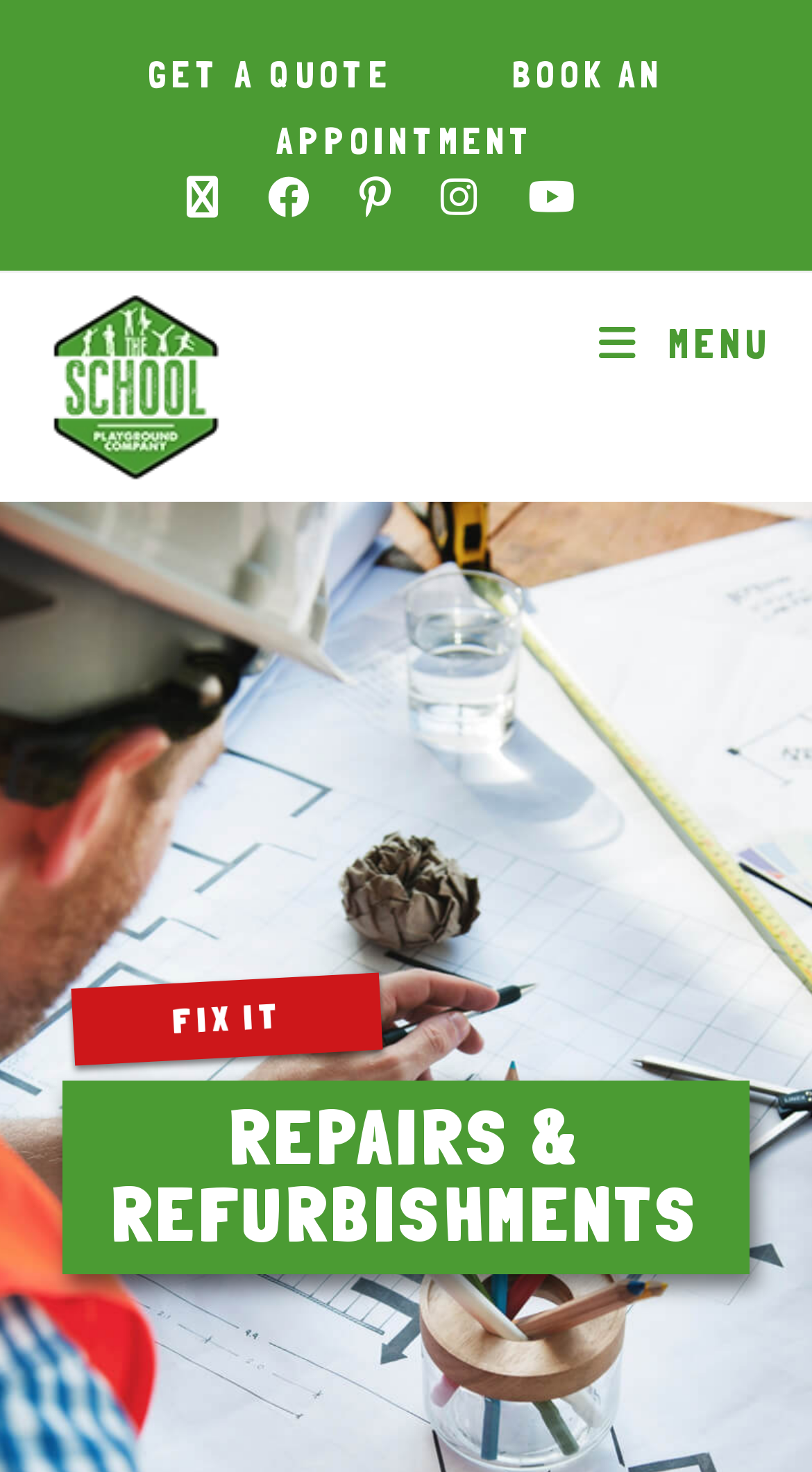Answer the question in one word or a short phrase:
What is the logo of the company?

Hexagonal green logo